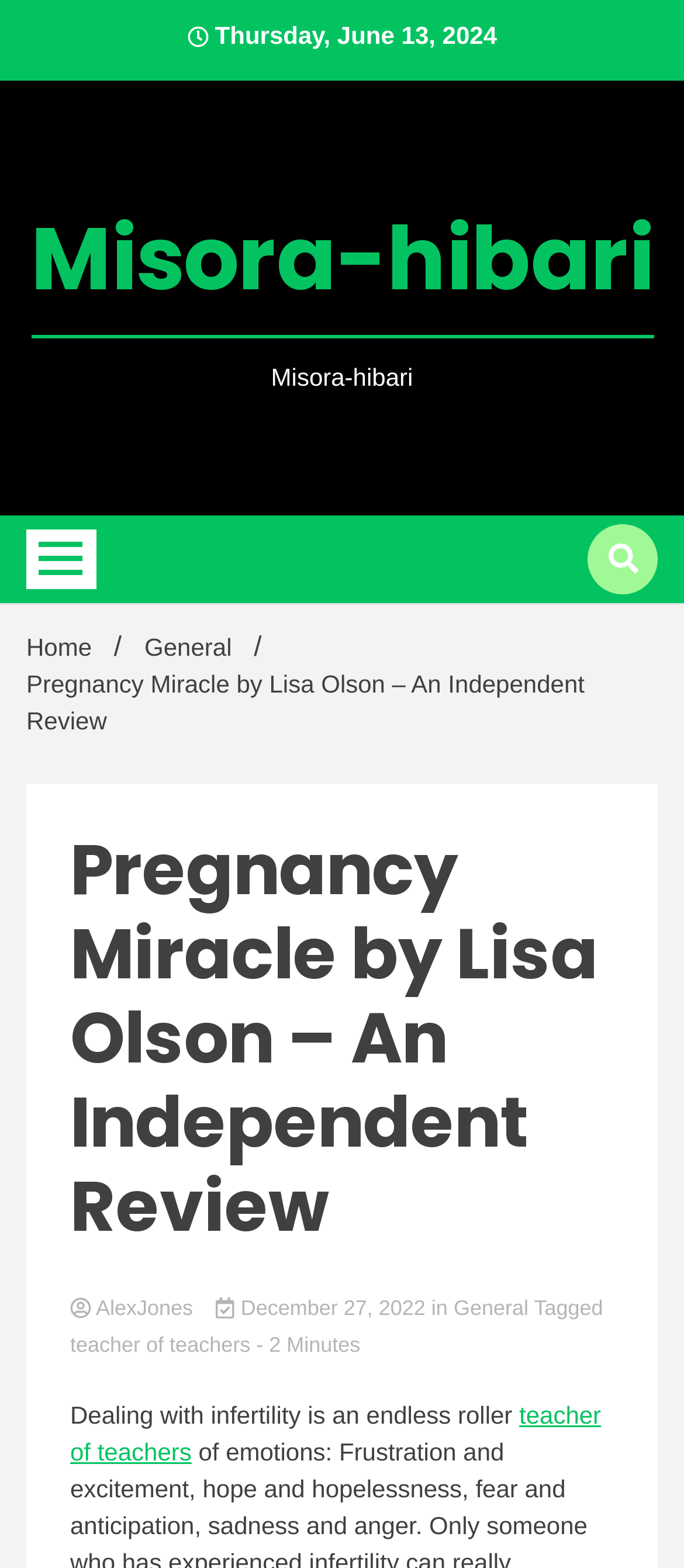Please provide a comprehensive answer to the question based on the screenshot: Is there a button on the top-left corner of the webpage?

The webpage has a button element with an empty description, located at the top-left corner of the webpage. Its bounding box coordinates are [0.038, 0.338, 0.141, 0.376], which indicates its position on the webpage.